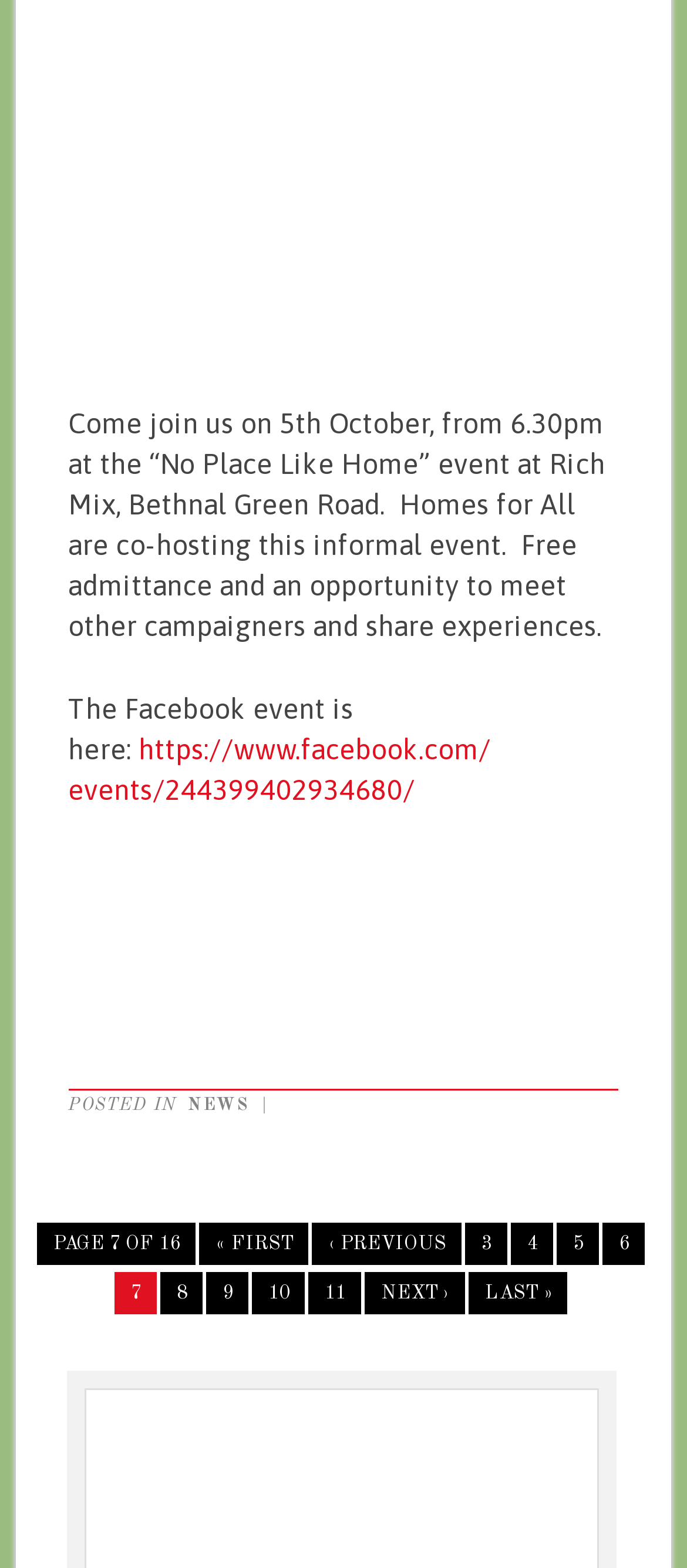Given the webpage screenshot, identify the bounding box of the UI element that matches this description: "Resend balance notificationput".

None